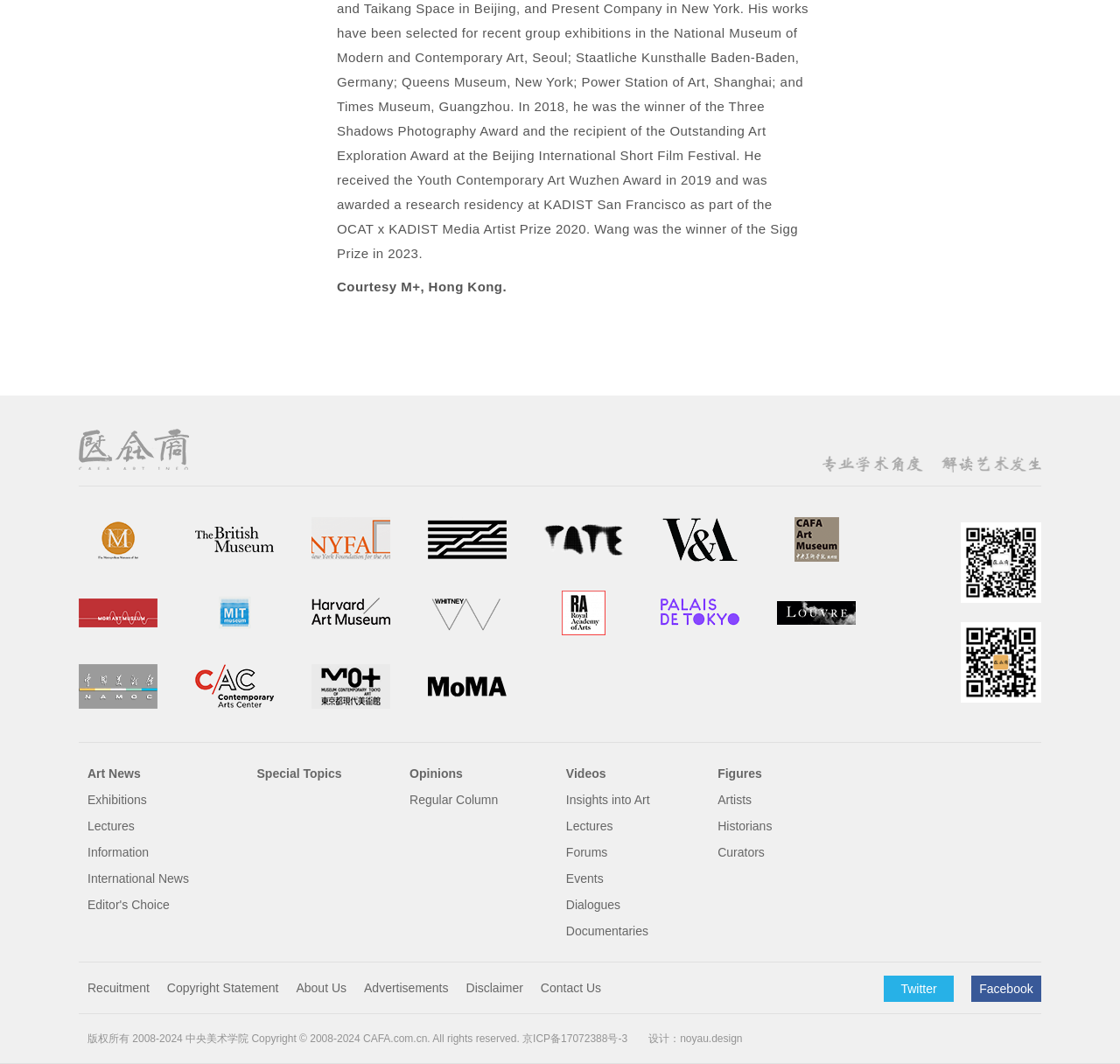Give a one-word or short phrase answer to the question: 
How many links are there in the first row?

5